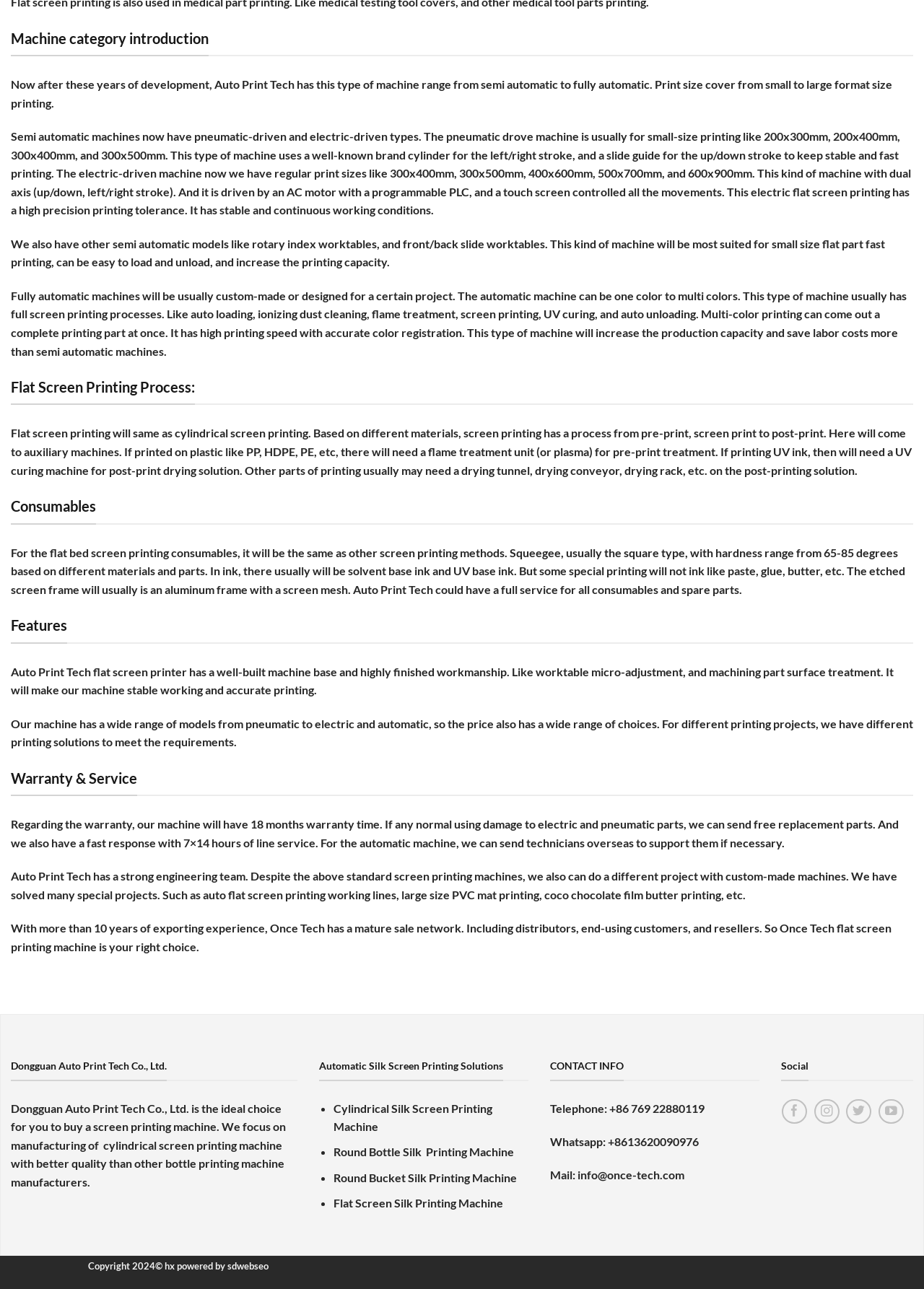Determine the bounding box coordinates of the clickable element necessary to fulfill the instruction: "View automatic silk screen printing solutions". Provide the coordinates as four float numbers within the 0 to 1 range, i.e., [left, top, right, bottom].

[0.345, 0.82, 0.572, 0.838]